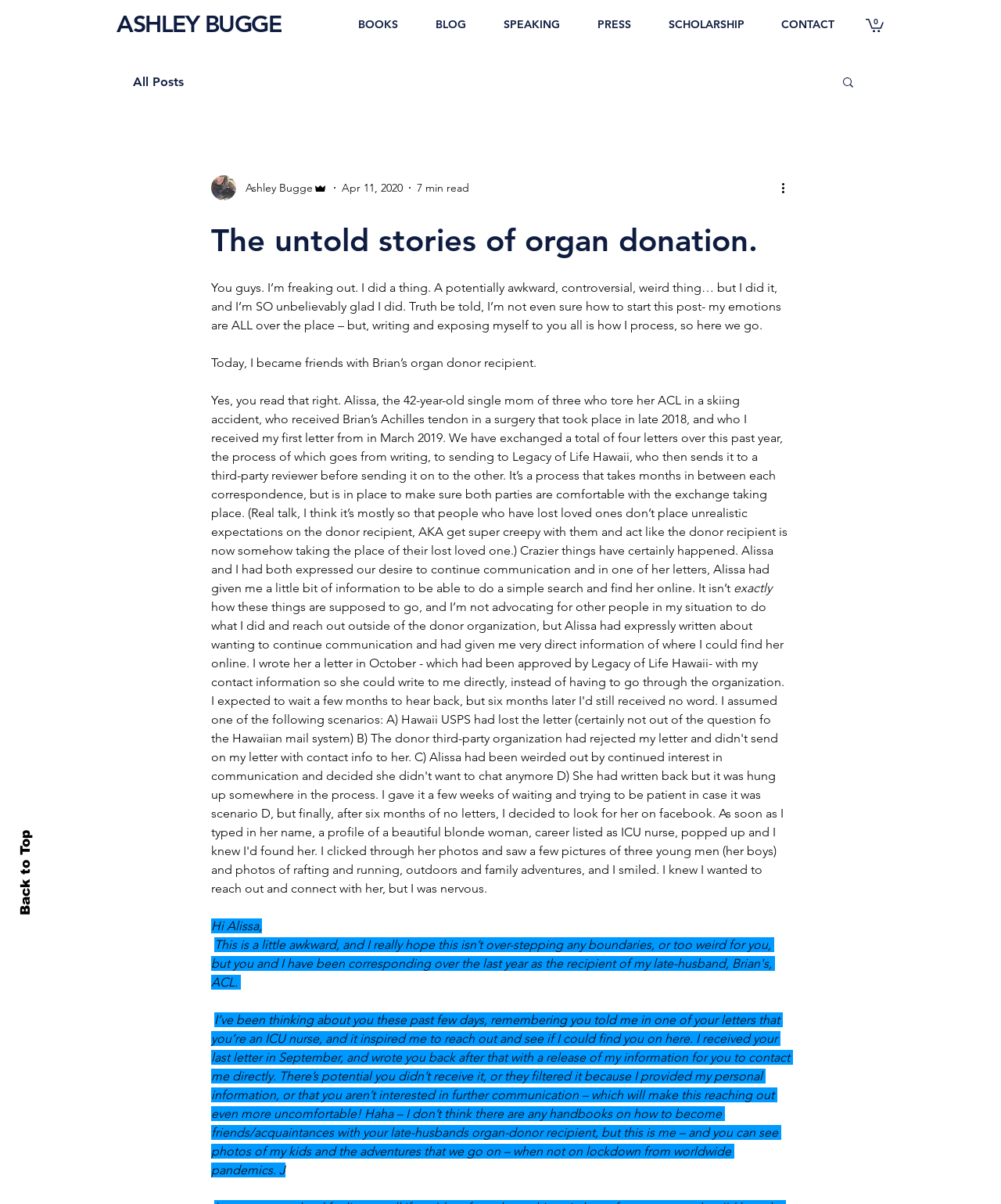How many items are in the cart?
Please provide a single word or phrase answer based on the image.

0